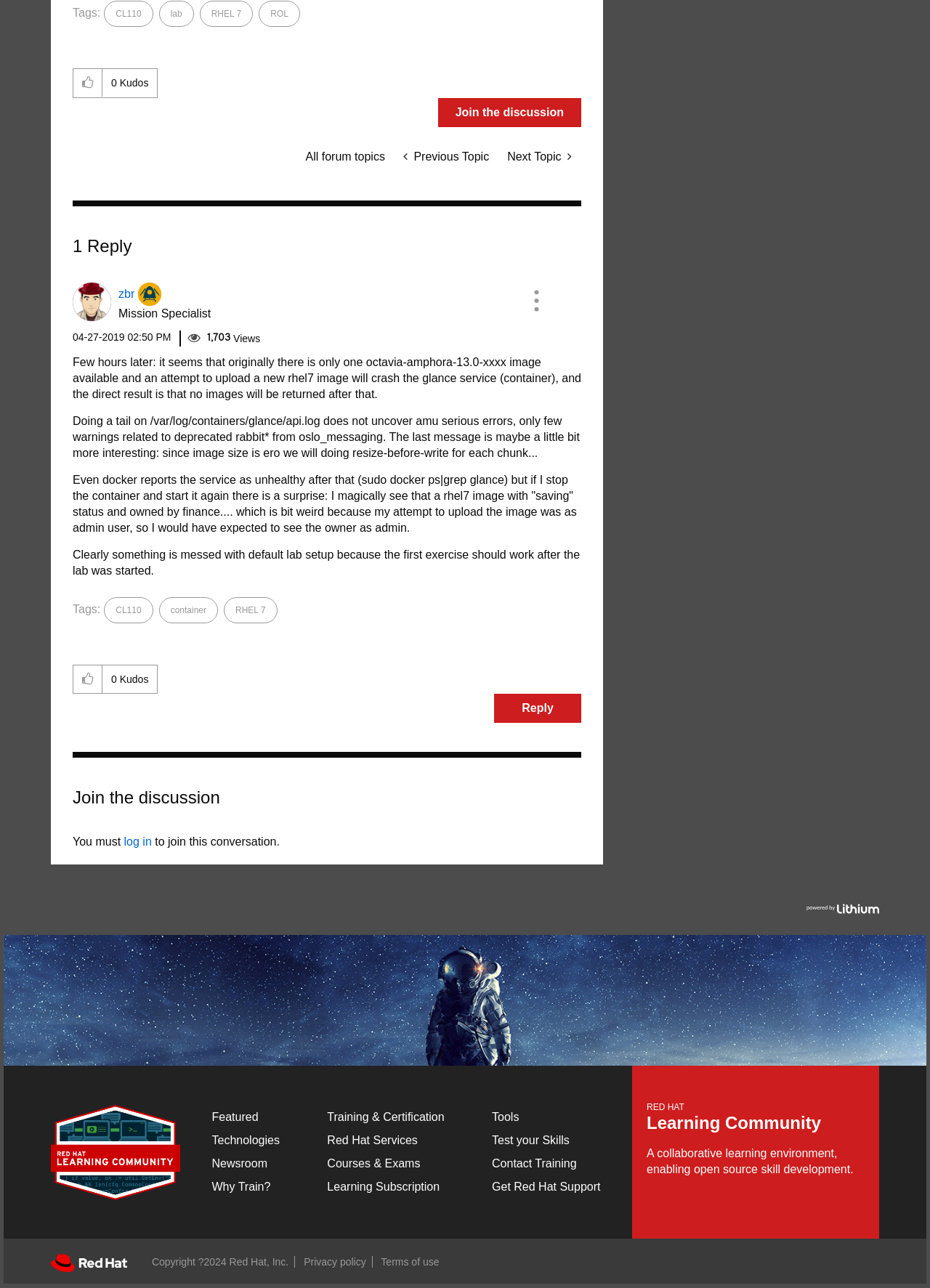Use the details in the image to answer the question thoroughly: 
Who is the author of the post?

The author of the post is zbr, which is indicated by the 'View Profile of zbr' link and the image 'zbr'.